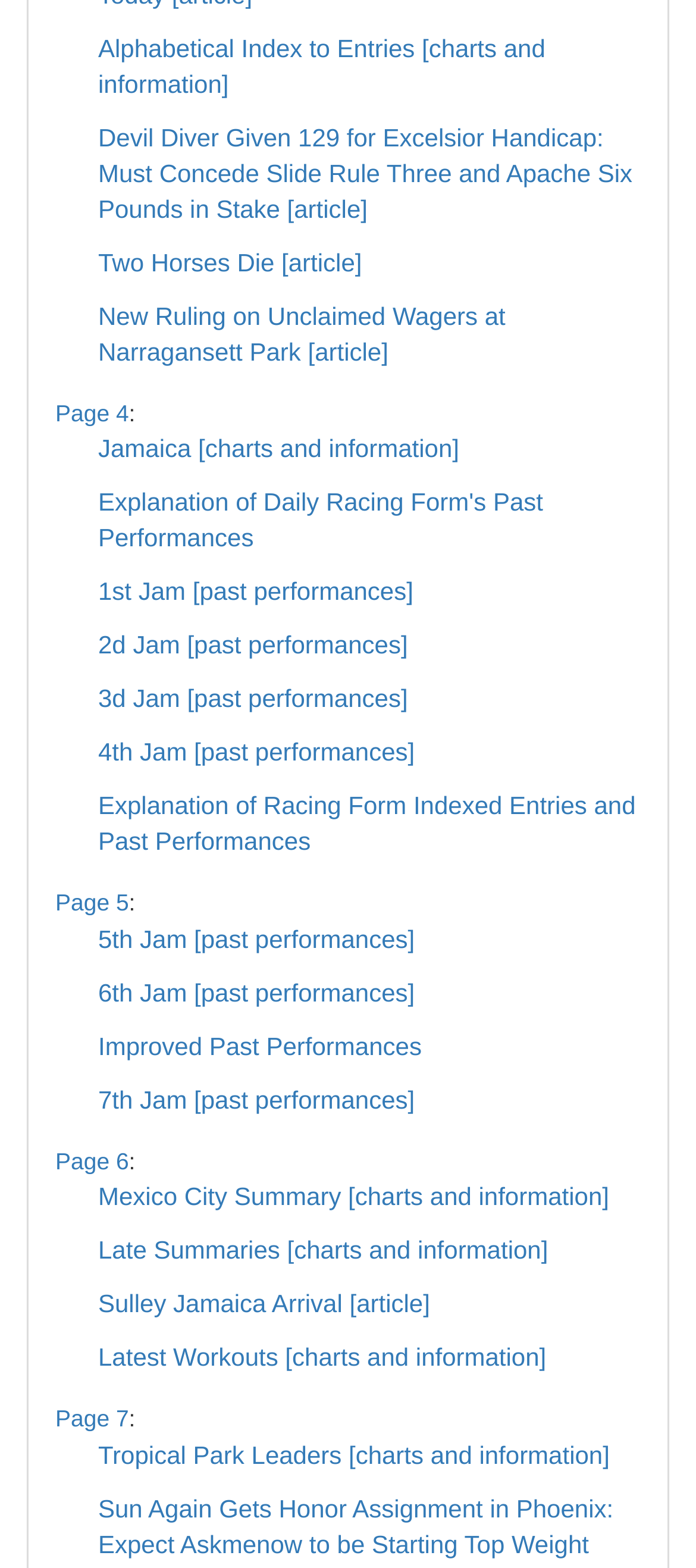Determine the bounding box coordinates of the clickable area required to perform the following instruction: "View Jamaica charts and information". The coordinates should be represented as four float numbers between 0 and 1: [left, top, right, bottom].

[0.141, 0.277, 0.66, 0.295]